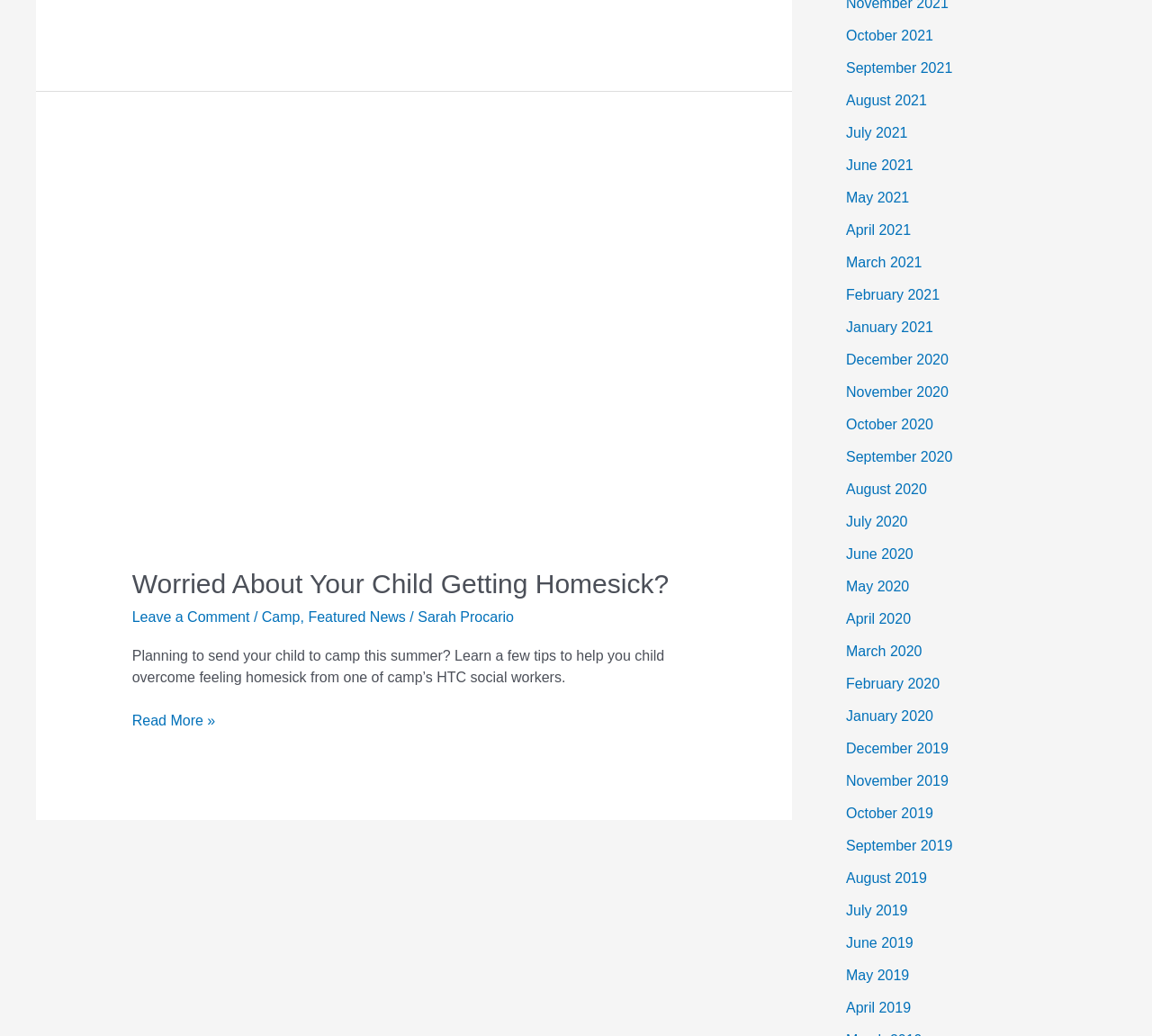What is the title of the article?
Examine the image closely and answer the question with as much detail as possible.

The title of the article can be found in the heading element with the text 'Worried About Your Child Getting Homesick?' which is a child element of the article element.